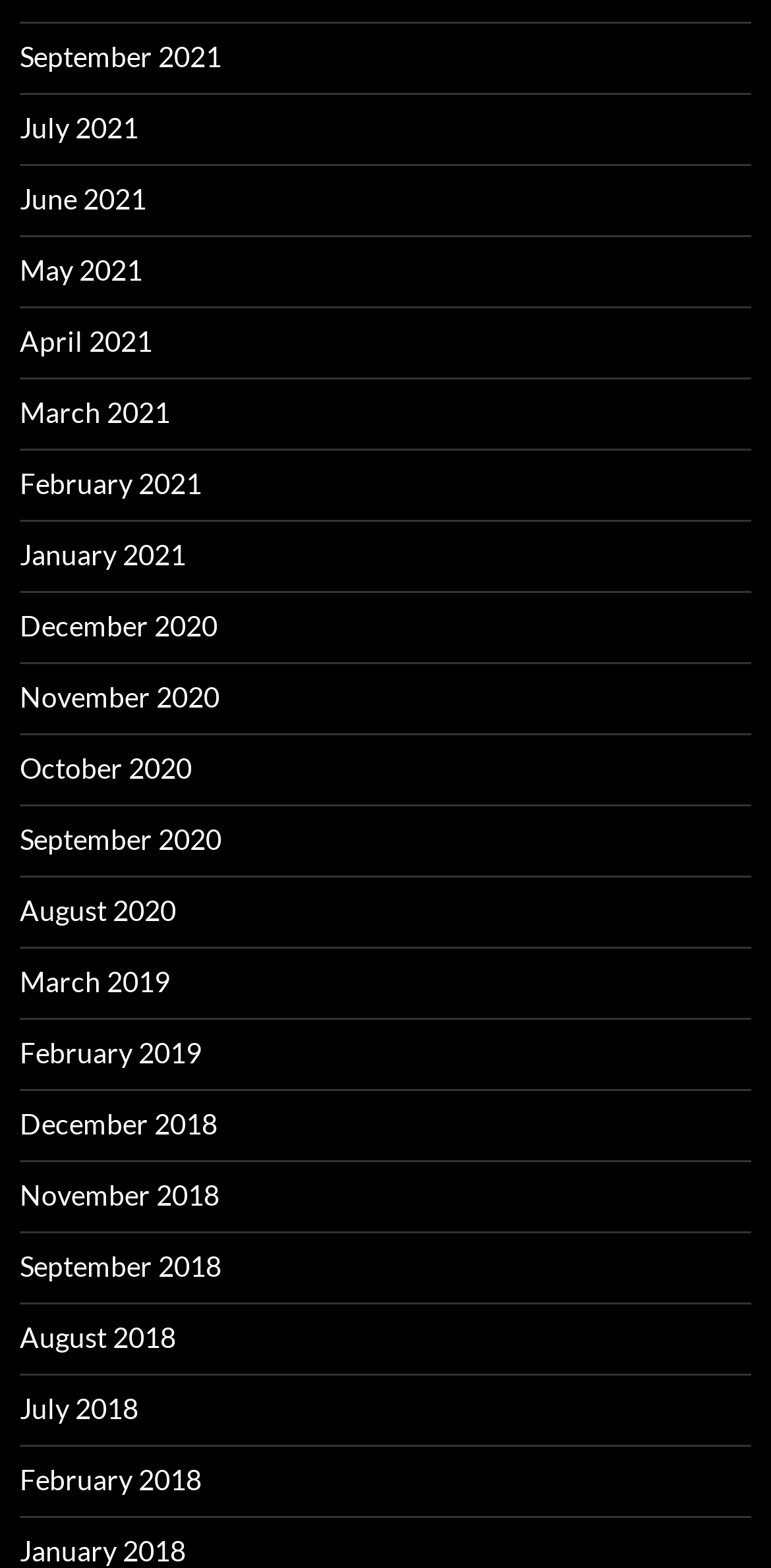Analyze the image and give a detailed response to the question:
What is the month listed above April 2021?

By examining the list of links, I found that the month listed above April 2021 is March 2021, which has a bounding box coordinate of [0.026, 0.252, 0.221, 0.274].